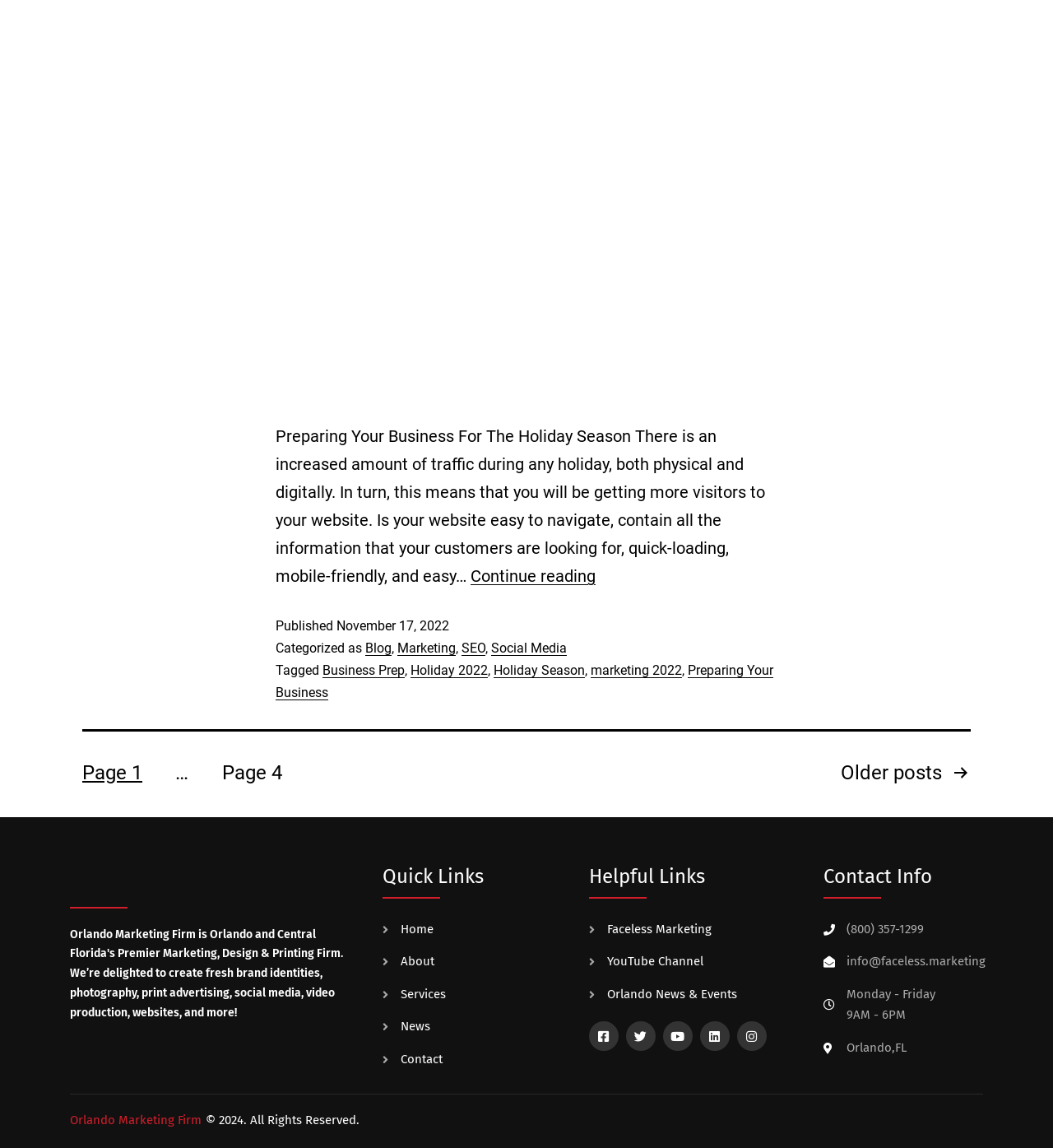What is the topic of the blog post?
Using the details from the image, give an elaborate explanation to answer the question.

The topic of the blog post can be determined by reading the title 'Preparing Your Business For The Holiday Season' and the brief summary provided in the StaticText element with ID 230.